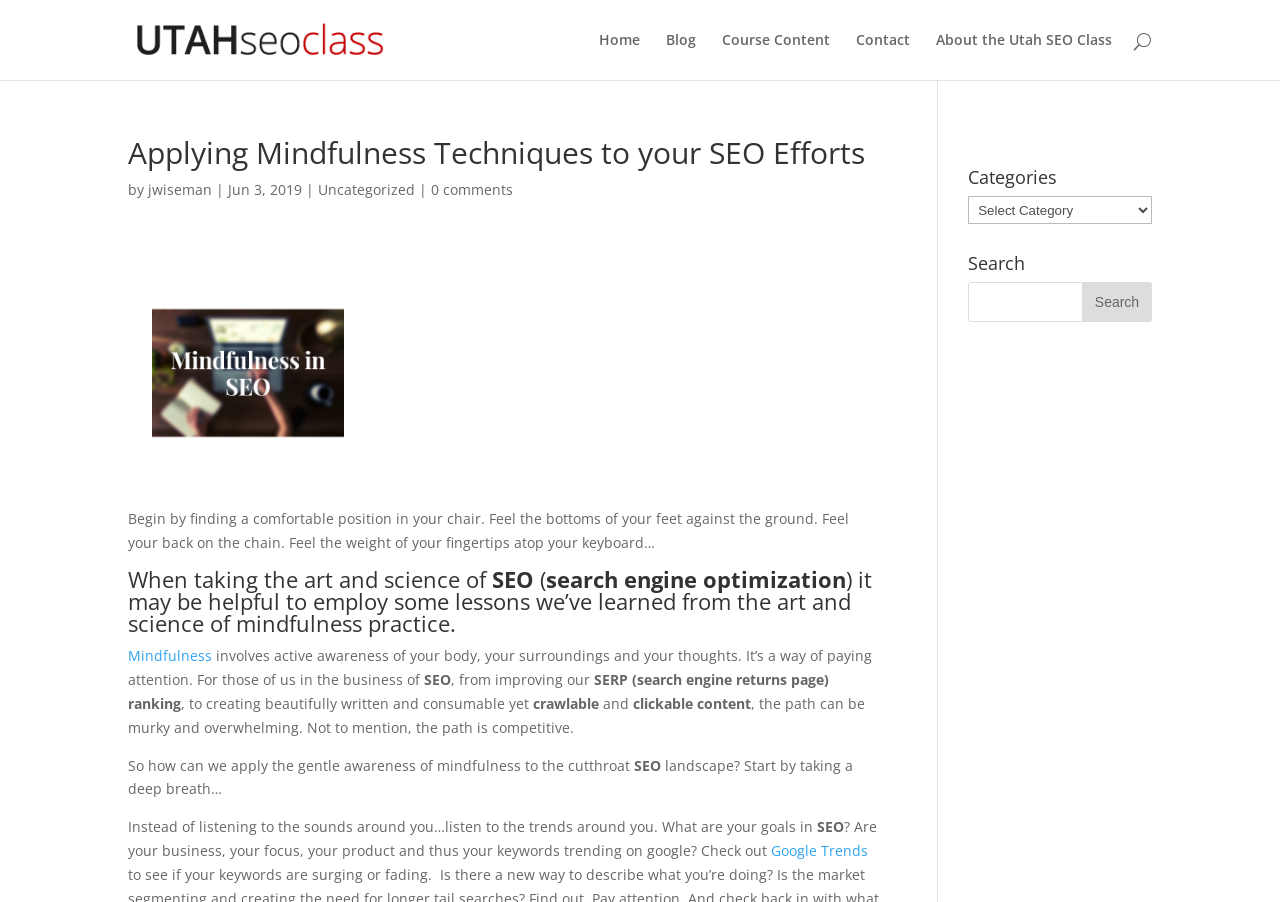Given the element description About the Utah SEO Class, specify the bounding box coordinates of the corresponding UI element in the format (top-left x, top-left y, bottom-right x, bottom-right y). All values must be between 0 and 1.

[0.731, 0.037, 0.869, 0.089]